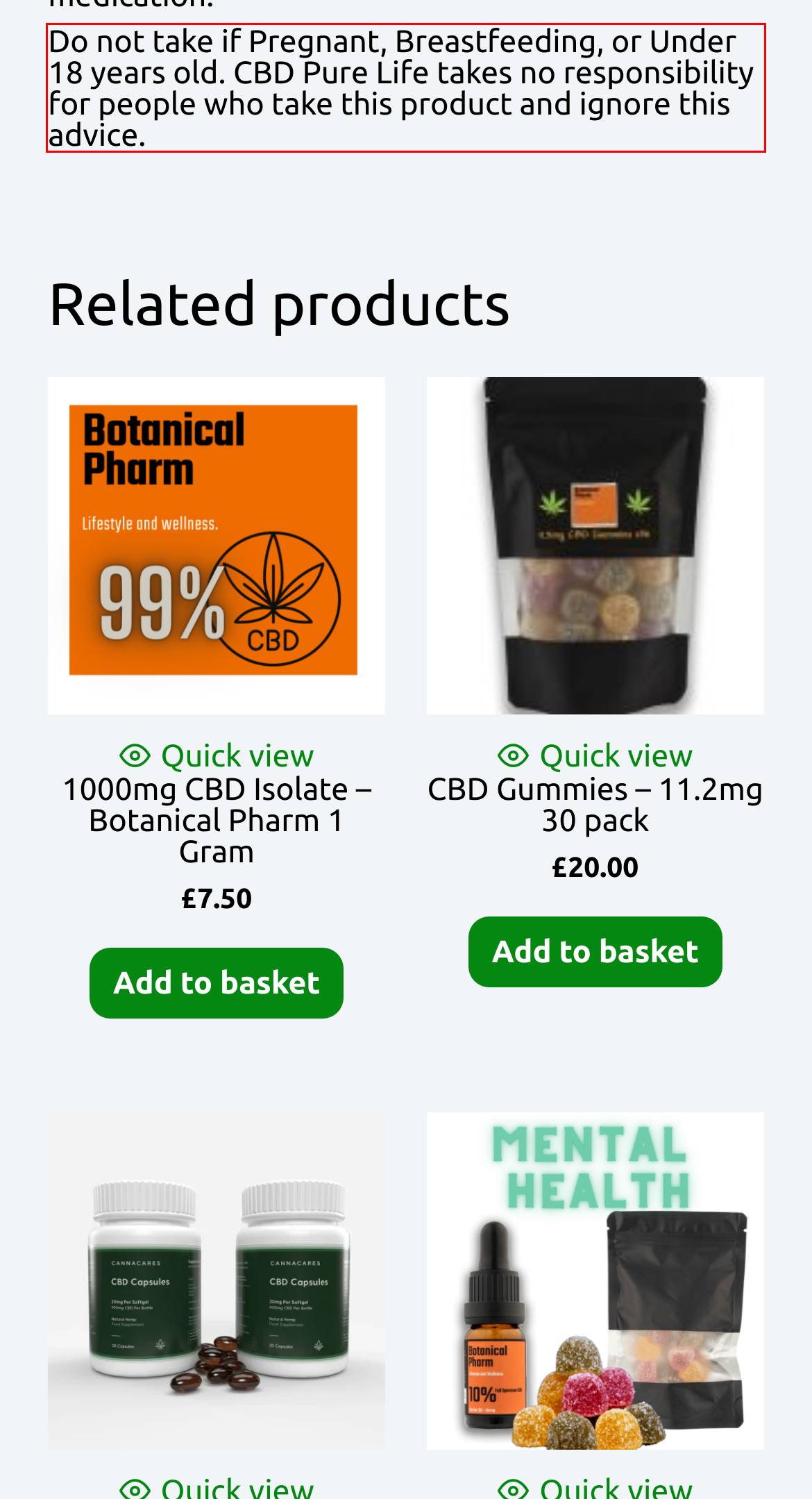Please identify and extract the text from the UI element that is surrounded by a red bounding box in the provided webpage screenshot.

Do not take if Pregnant, Breastfeeding, or Under 18 years old. CBD Pure Life takes no responsibility for people who take this product and ignore this advice.